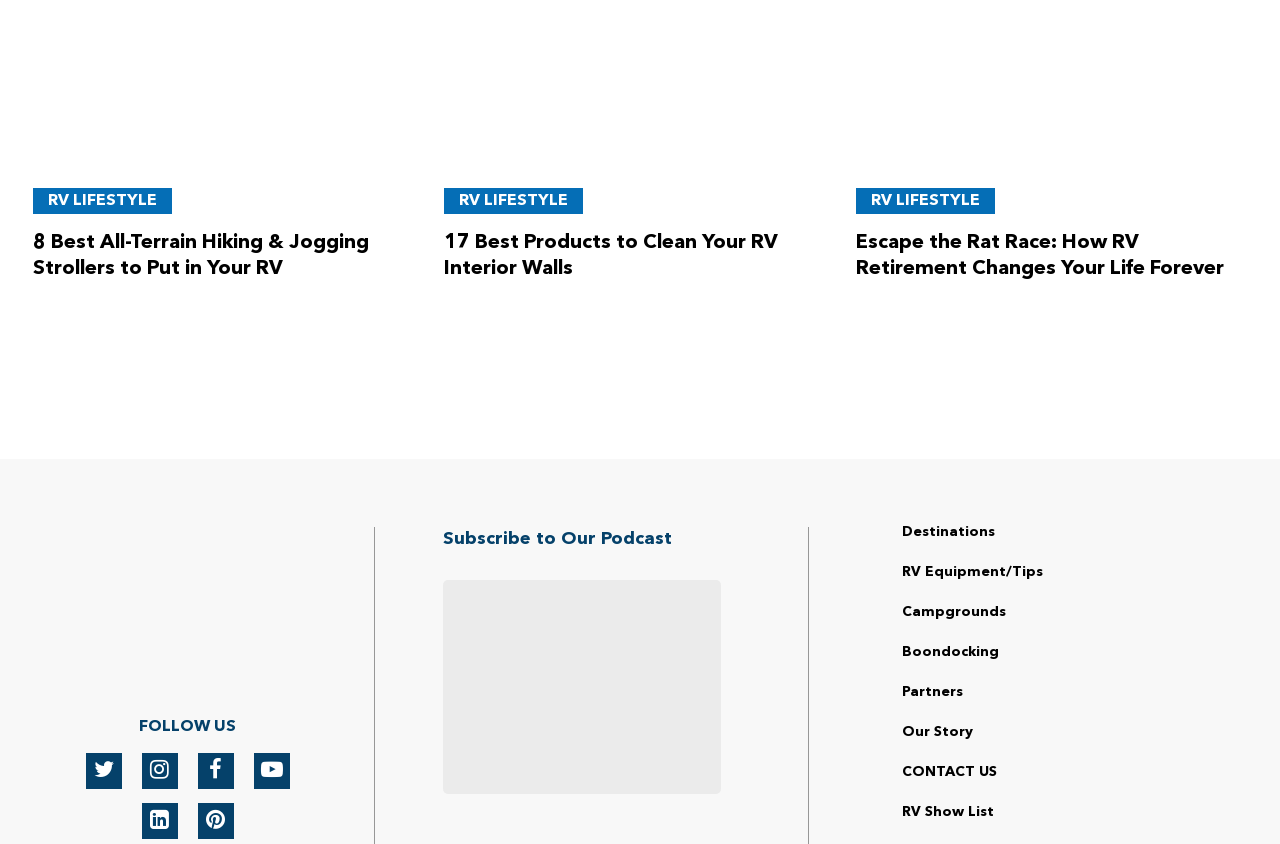What is the name of the website?
Provide an in-depth and detailed answer to the question.

The name of the website can be found in the top-left corner of the webpage, where the logo 'RV_lifestyle_logo_v4' is located, and it is also mentioned in the links 'RV LIFESTYLE' scattered throughout the page.